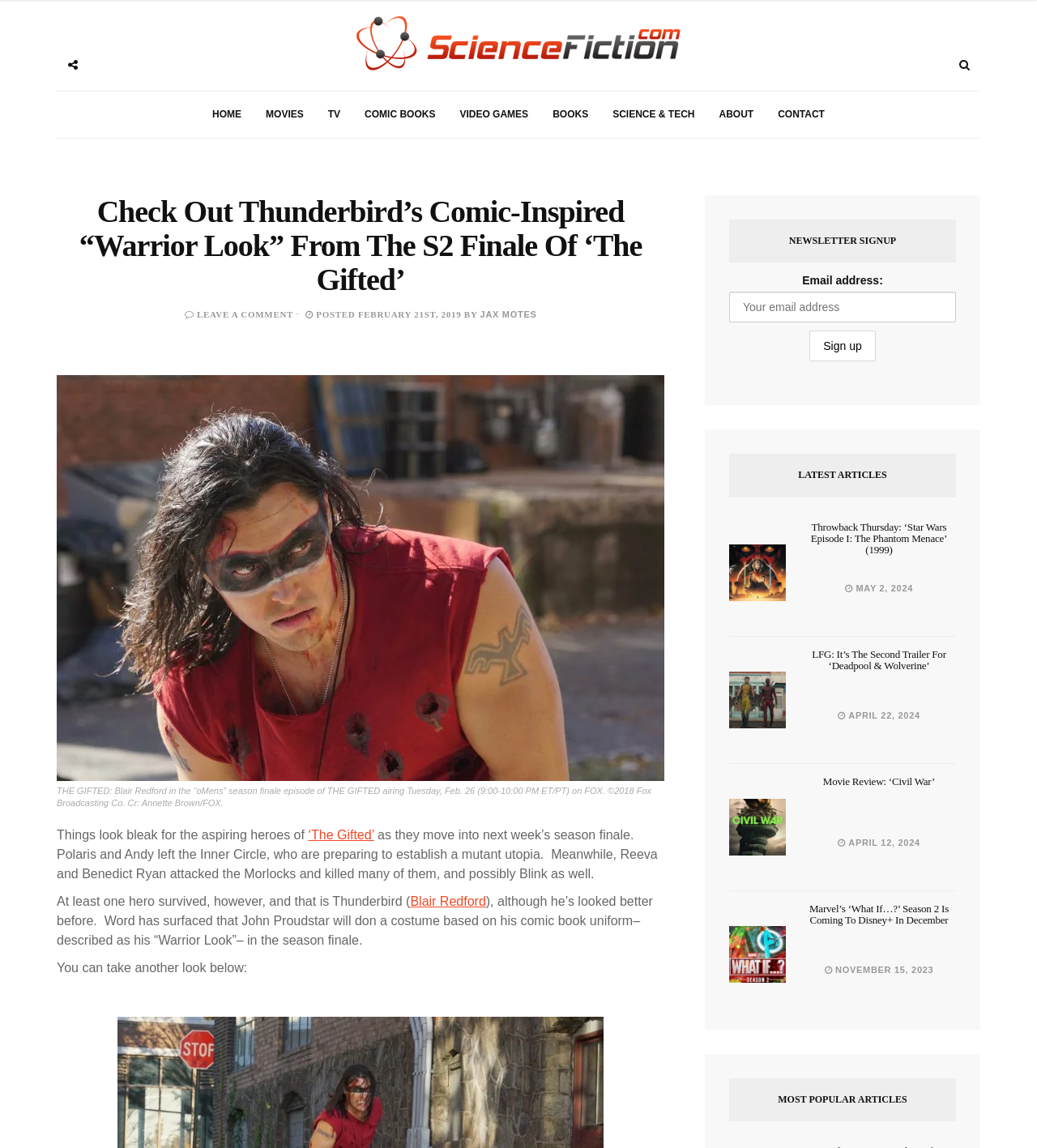Specify the bounding box coordinates of the region I need to click to perform the following instruction: "Go to the home page". The coordinates must be four float numbers in the range of 0 to 1, i.e., [left, top, right, bottom].

[0.193, 0.08, 0.245, 0.12]